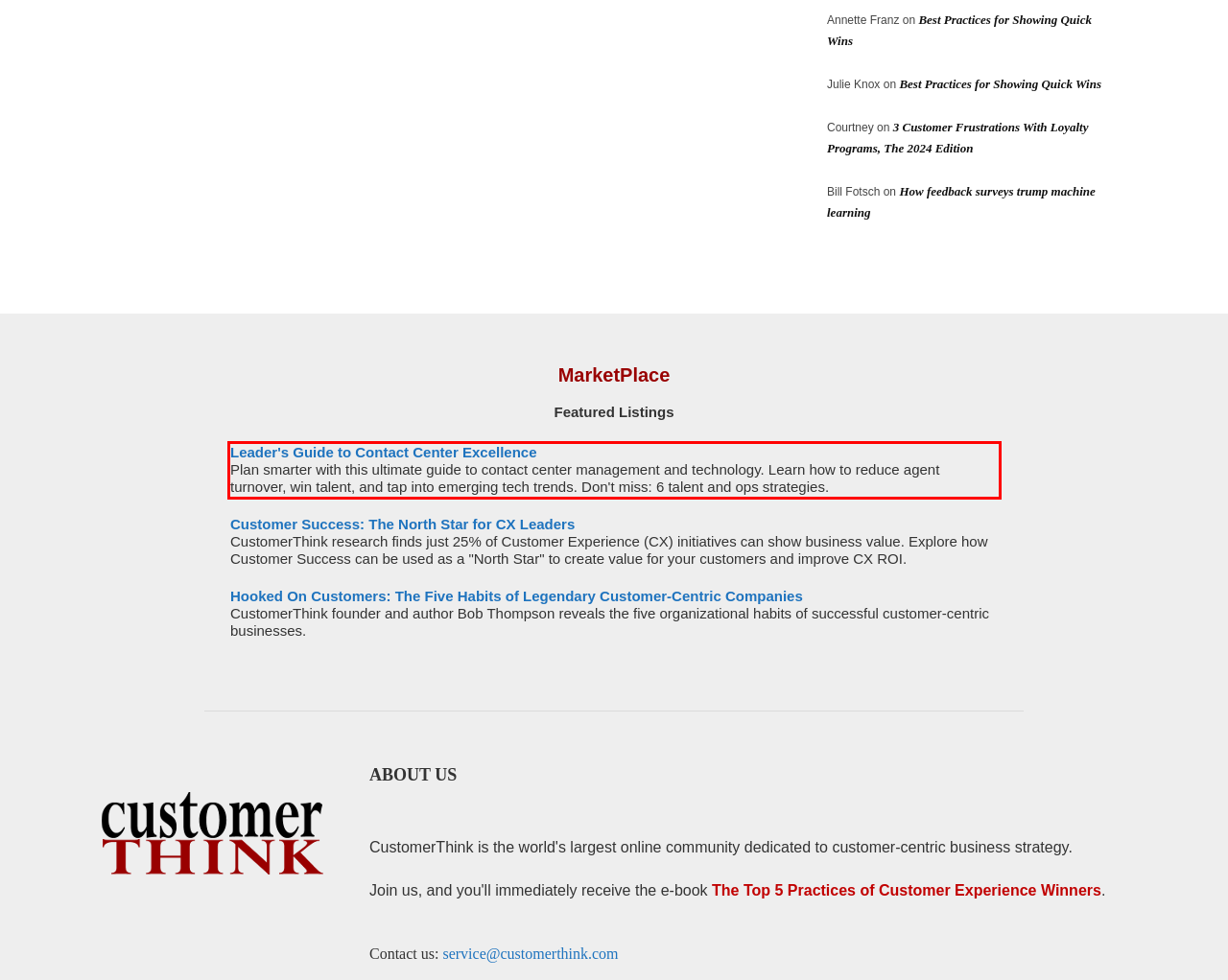Look at the screenshot of the webpage, locate the red rectangle bounding box, and generate the text content that it contains.

Leader's Guide to Contact Center Excellence Plan smarter with this ultimate guide to contact center management and technology. Learn how to reduce agent turnover, win talent, and tap into emerging tech trends. Don't miss: 6 talent and ops strategies.